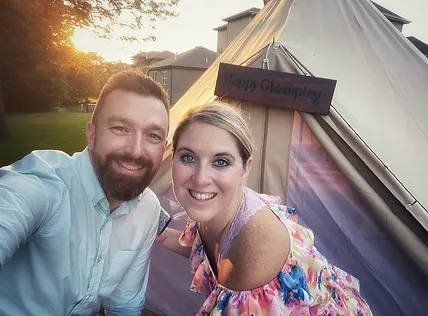Describe the image thoroughly.

The image captures a joyful moment between two individuals, likely celebrating a special occasion. They are positioned in front of a beautifully set-up glamping tent, prominently marked with a sign that reads "Happy Glamping." The warm glow of the sunset casts a golden light over the scene, enhancing the festive atmosphere. 

The man, sporting a light blue shirt and a well-groomed beard, smiles broadly as he leans closer to a woman beside him. She is dressed in a vibrant, floral off-shoulder top, radiating happiness. The backdrop features a serene backyard setting, adding to the intimate and romantic vibe of the moment. 

This imagery is reminiscent of cherished memories being created, as referenced in a heartfelt testimonial about a memorable wedding anniversary celebration. In the testimonial, the couple expresses their satisfaction with the thoughtful planning and execution of their event by Happy Glamping KC, highlighting the focus on comfort and enjoyment. The scene reflects the essence of those glowing sentiments, showcasing a perfect blend of love and celebration under the open sky.